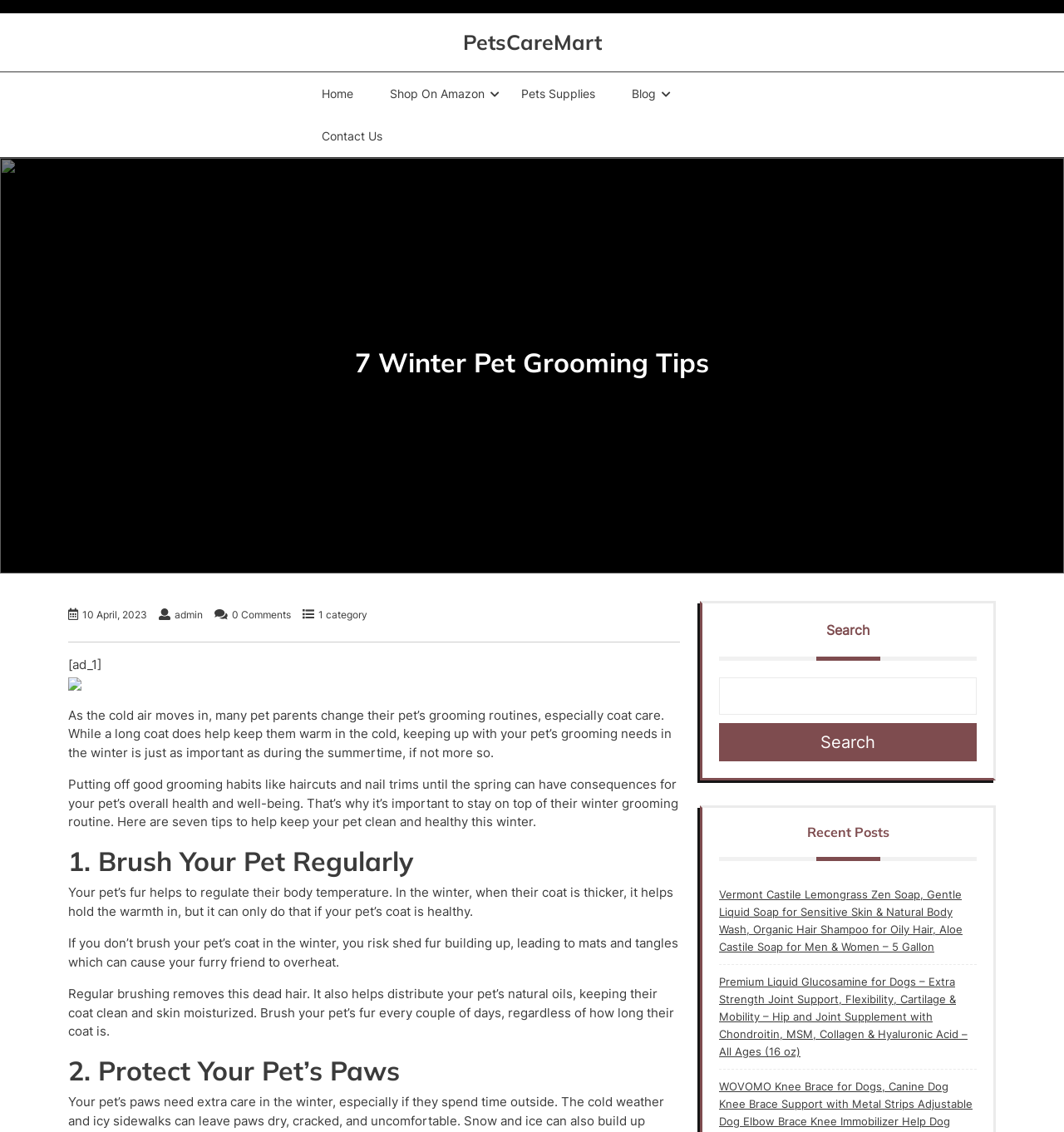Please identify the bounding box coordinates of the element I need to click to follow this instruction: "Search for a keyword".

[0.676, 0.599, 0.918, 0.631]